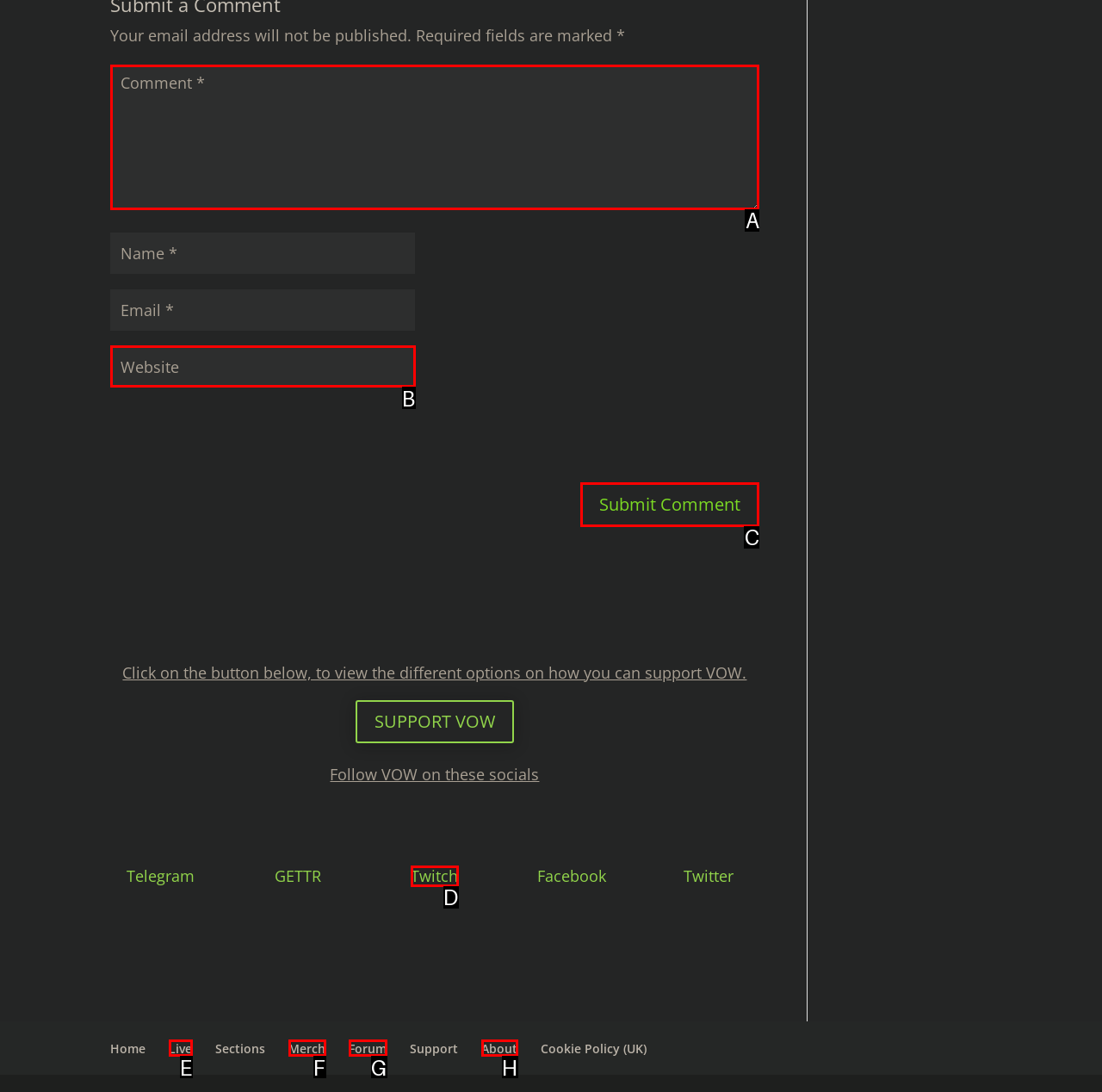Which HTML element should be clicked to complete the following task: Click the Submit Comment button?
Answer with the letter corresponding to the correct choice.

C